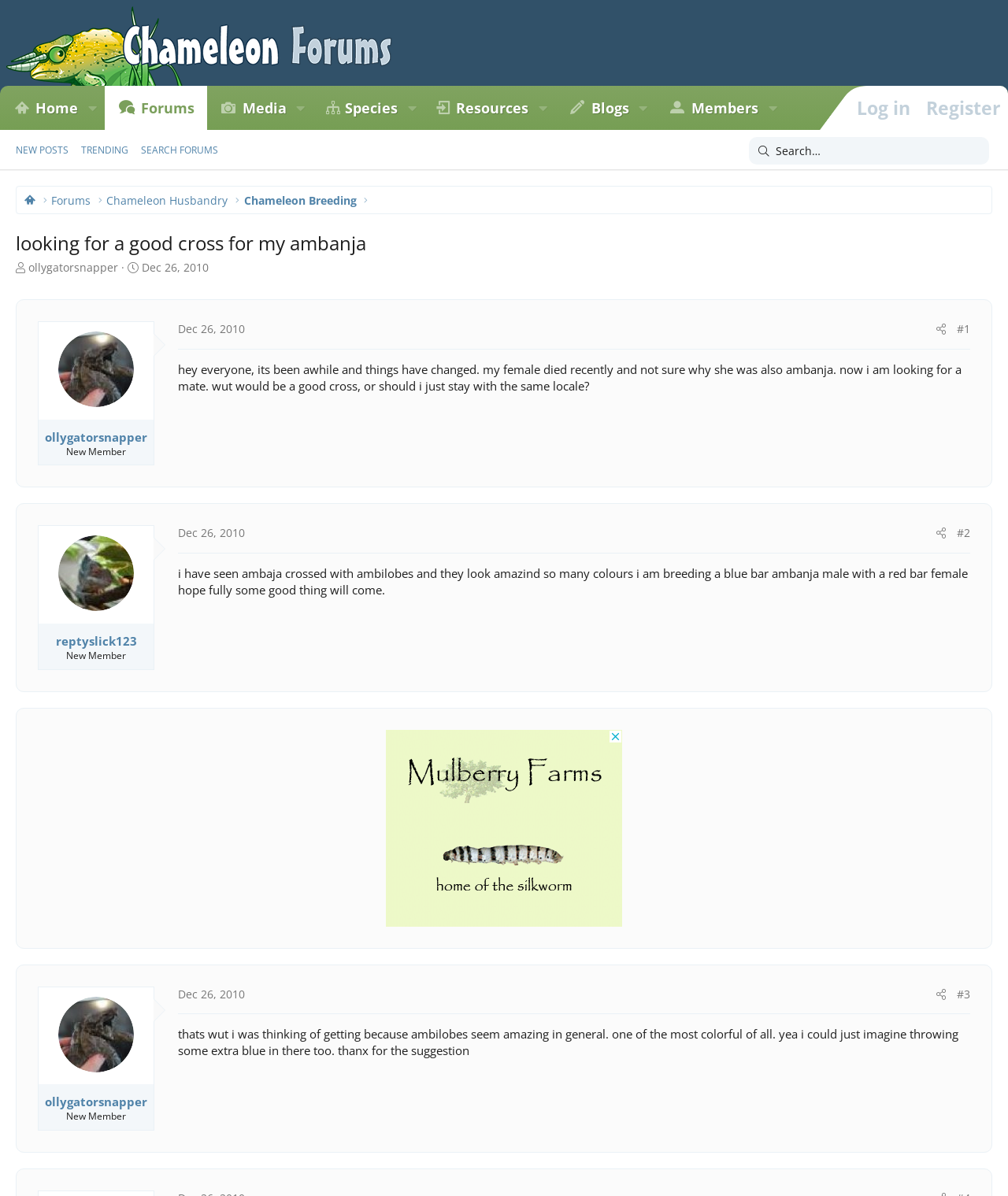Locate the bounding box coordinates of the element I should click to achieve the following instruction: "View the 'Chameleon Husbandry' forum".

[0.106, 0.161, 0.226, 0.174]